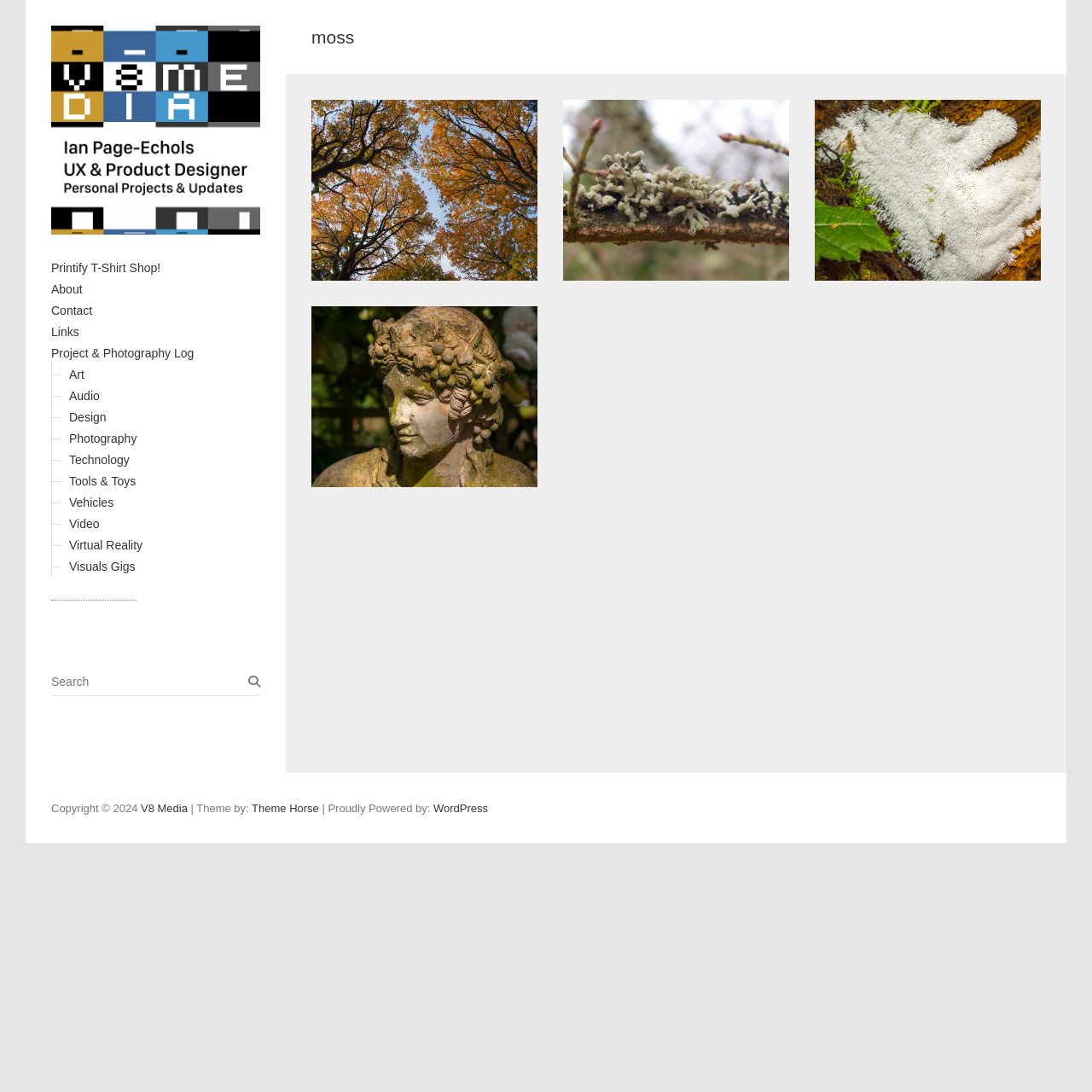Describe the entire webpage, focusing on both content and design.

This webpage is a personal portfolio of Ian Page-Echols, a User Experience Designer. At the top left, there is a logo of "V8 Media" with a link to the homepage. Below the logo, there are several navigation links, including "Printify T-Shirt Shop!", "About", "Contact", "Links", and "Project & Photography Log". 

To the right of the navigation links, there are several categories, including "Art", "Audio", "Design", "Photography", "Technology", "Tools & Toys", "Vehicles", "Video", "Virtual Reality", and "Visuals Gigs". 

Below these categories, there are three sections of links, each with a heading and a brief description. The first section has a heading "moss" and includes links to photo collections, such as "Fall 2017 Photos", "Lichens and Mosses, Fall 2013", and "Carkeek Park Mushrooms and Mosses". The second section has a heading "moss" again and includes a link to "Lakewold Gardens in Lakewood, WA". 

At the bottom left, there is a search box with a label "Search". Below the search box, there are three empty complementary elements. 

At the bottom of the page, there is a footer section with copyright information, a link to "V8 Media", and credits to the theme and platform providers, "Theme Horse" and "WordPress".